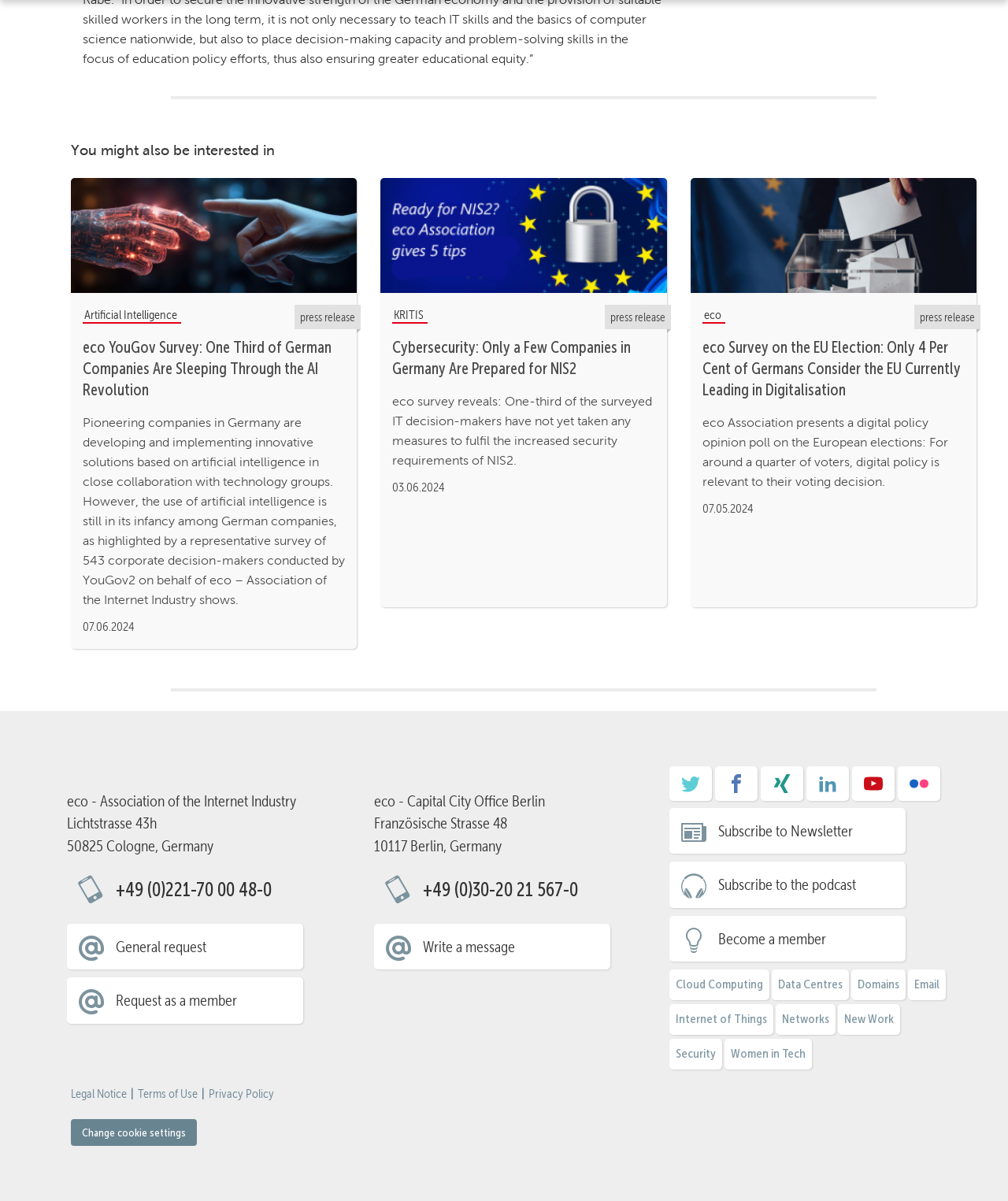Refer to the image and provide an in-depth answer to the question:
What is the topic of the first press release?

The answer can be found by reading the title of the first press release, which is '42 Per Cent of Germans Still Sceptical Regarding the Benefits of Artificial Intelligence 3', and the topic is Artificial Intelligence.